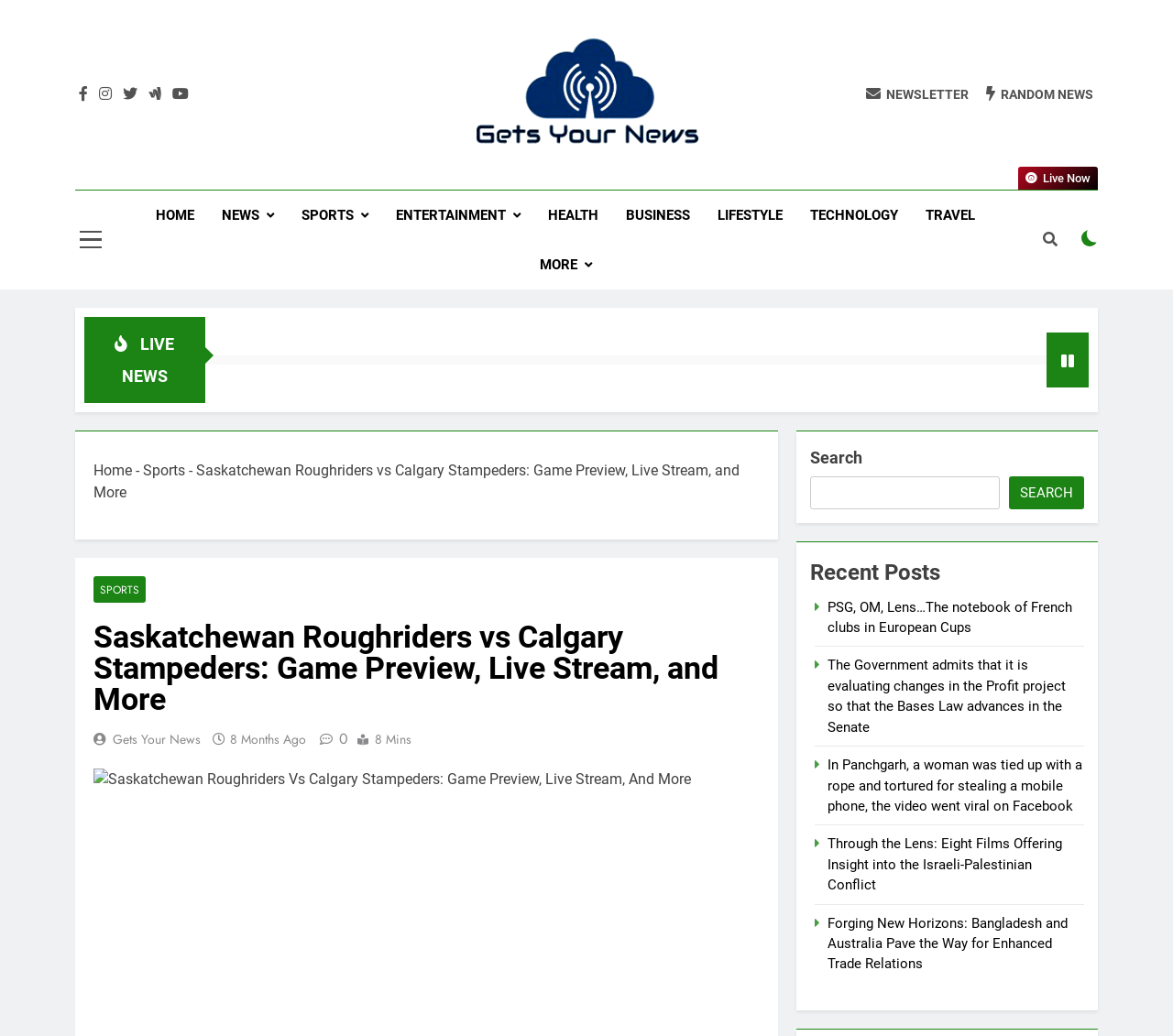What is the category of the news article?
Please provide a comprehensive and detailed answer to the question.

I determined the category of the news article by looking at the breadcrumbs navigation element, which shows the path 'Home > Sports > Saskatchewan Roughriders vs Calgary Stampeders: Game Preview, Live Stream, and More'. This indicates that the current article belongs to the Sports category.